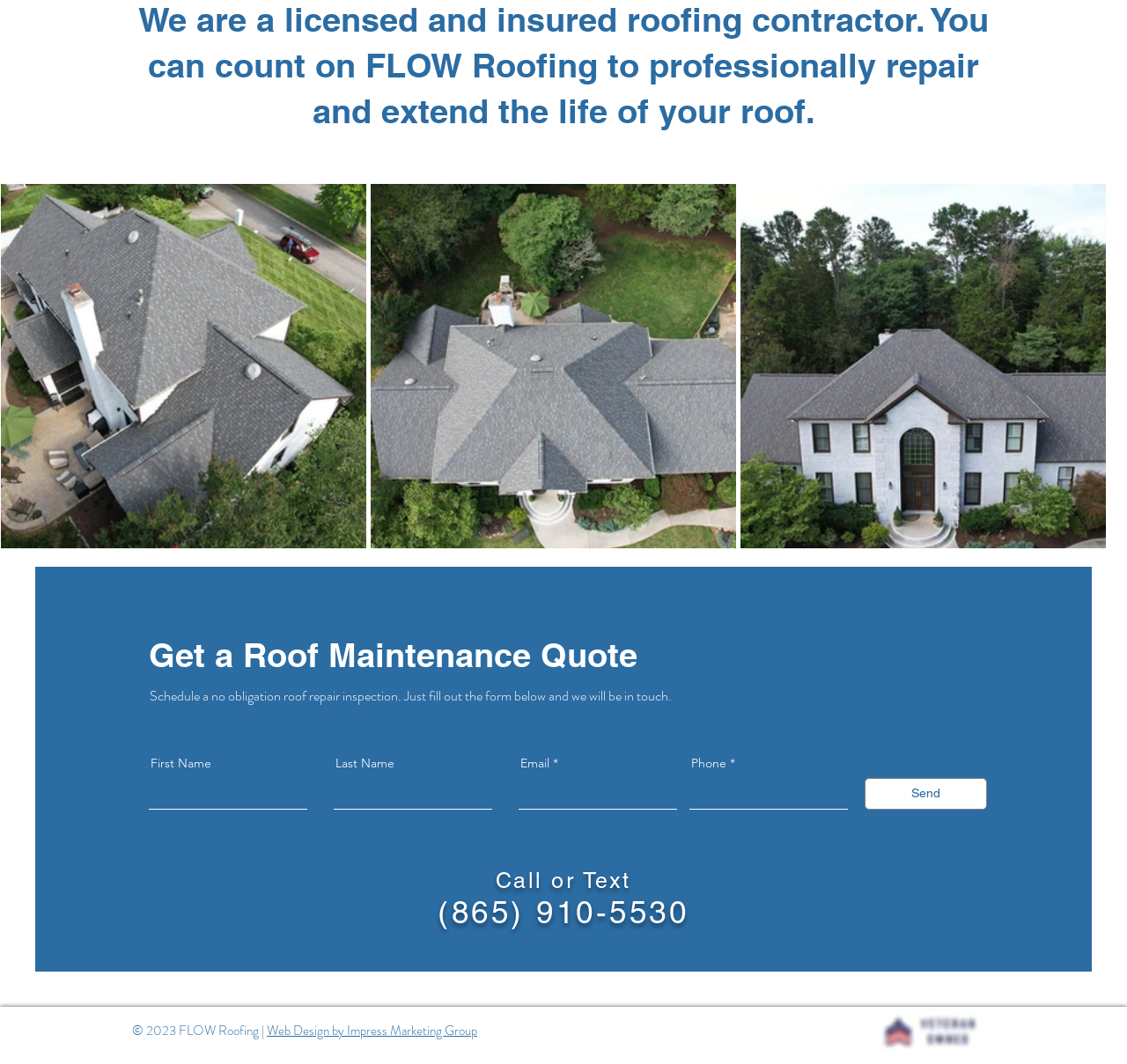Please give a concise answer to this question using a single word or phrase: 
What is the label of the first text input field?

First Name